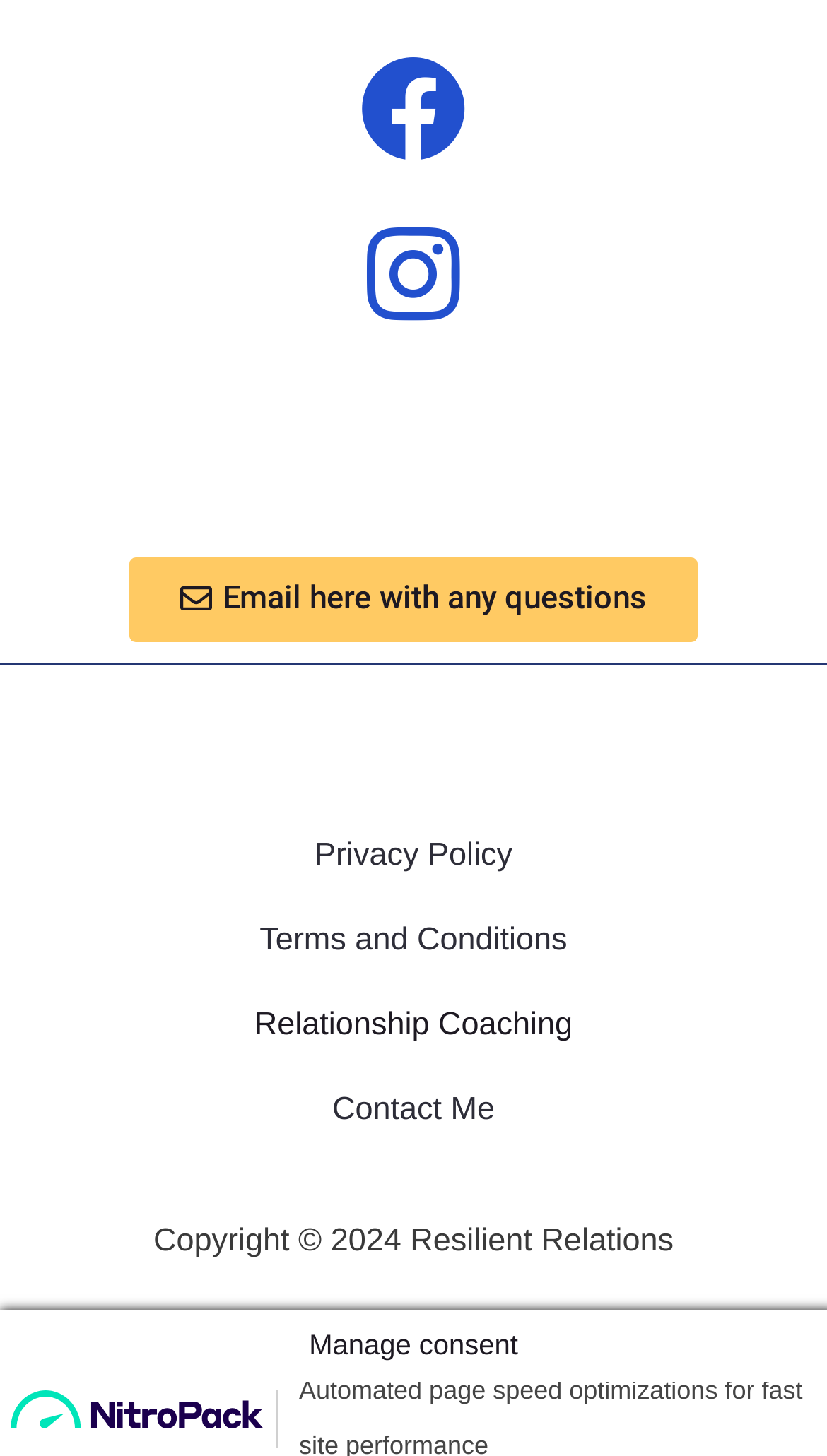Please give a succinct answer to the question in one word or phrase:
What is the copyright year mentioned on the website?

2024